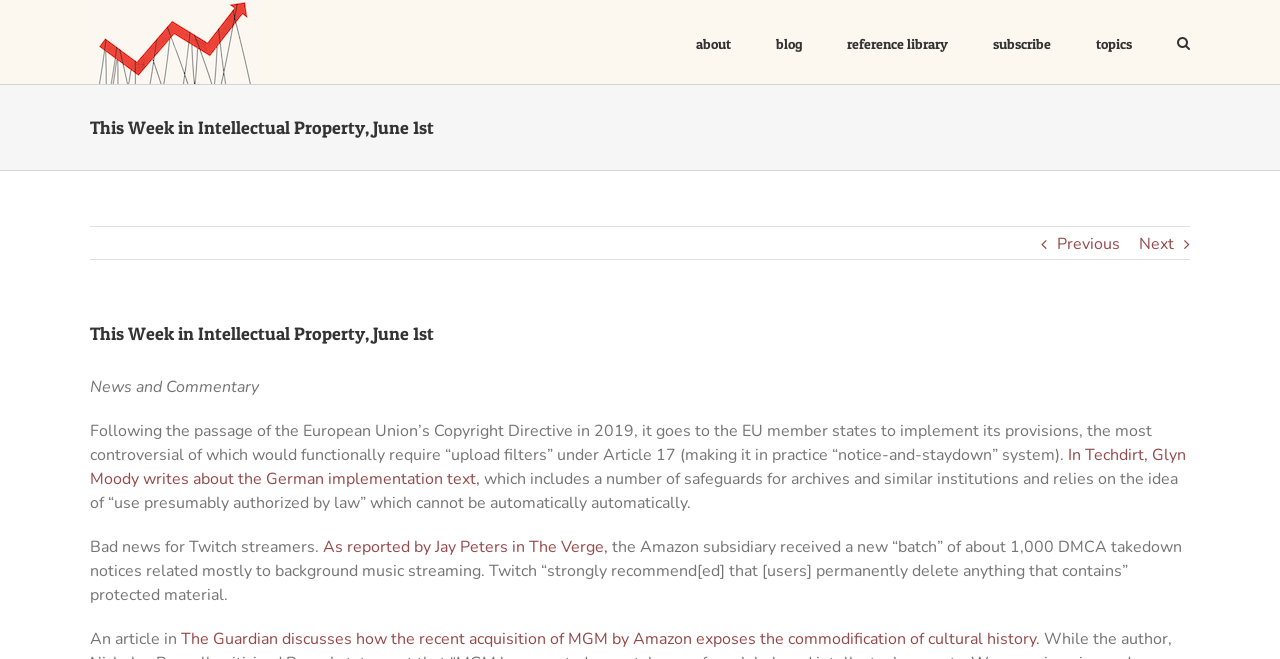Determine the main heading text of the webpage.

This Week in Intellectual Property, June 1st